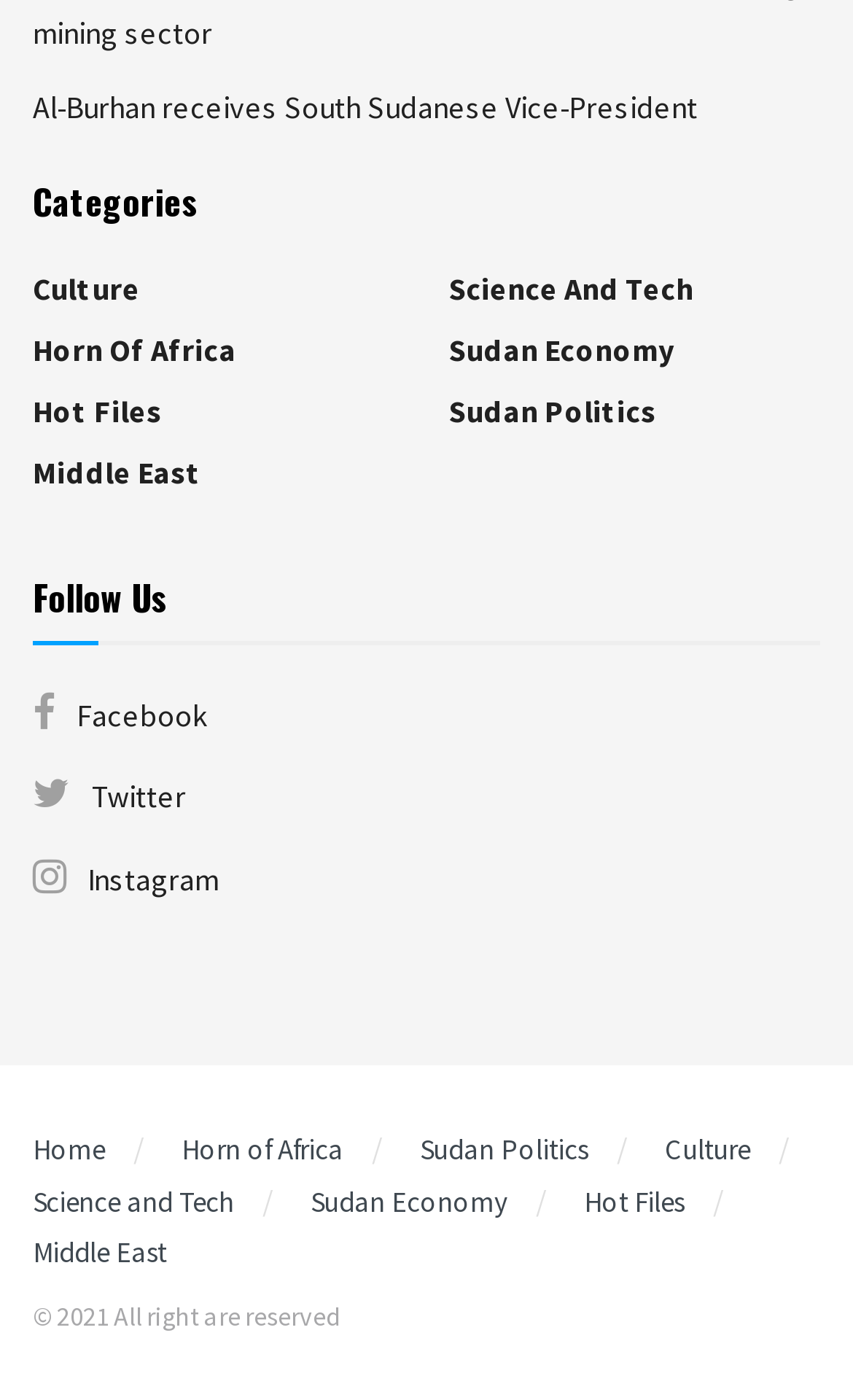Please provide a one-word or phrase answer to the question: 
How many categories are listed?

7